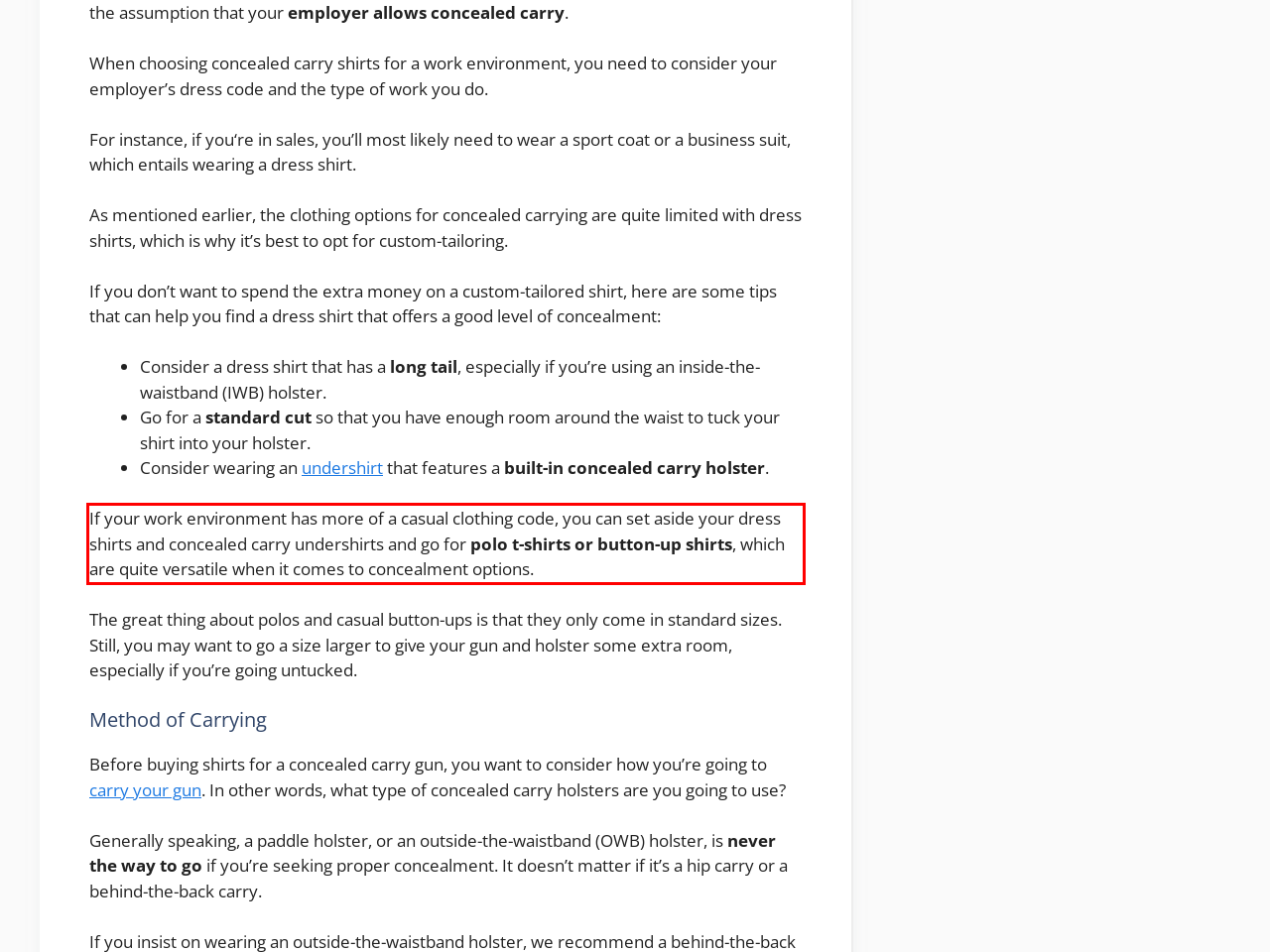Using the provided webpage screenshot, identify and read the text within the red rectangle bounding box.

If your work environment has more of a casual clothing code, you can set aside your dress shirts and concealed carry undershirts and go for polo t-shirts or button-up shirts, which are quite versatile when it comes to concealment options.